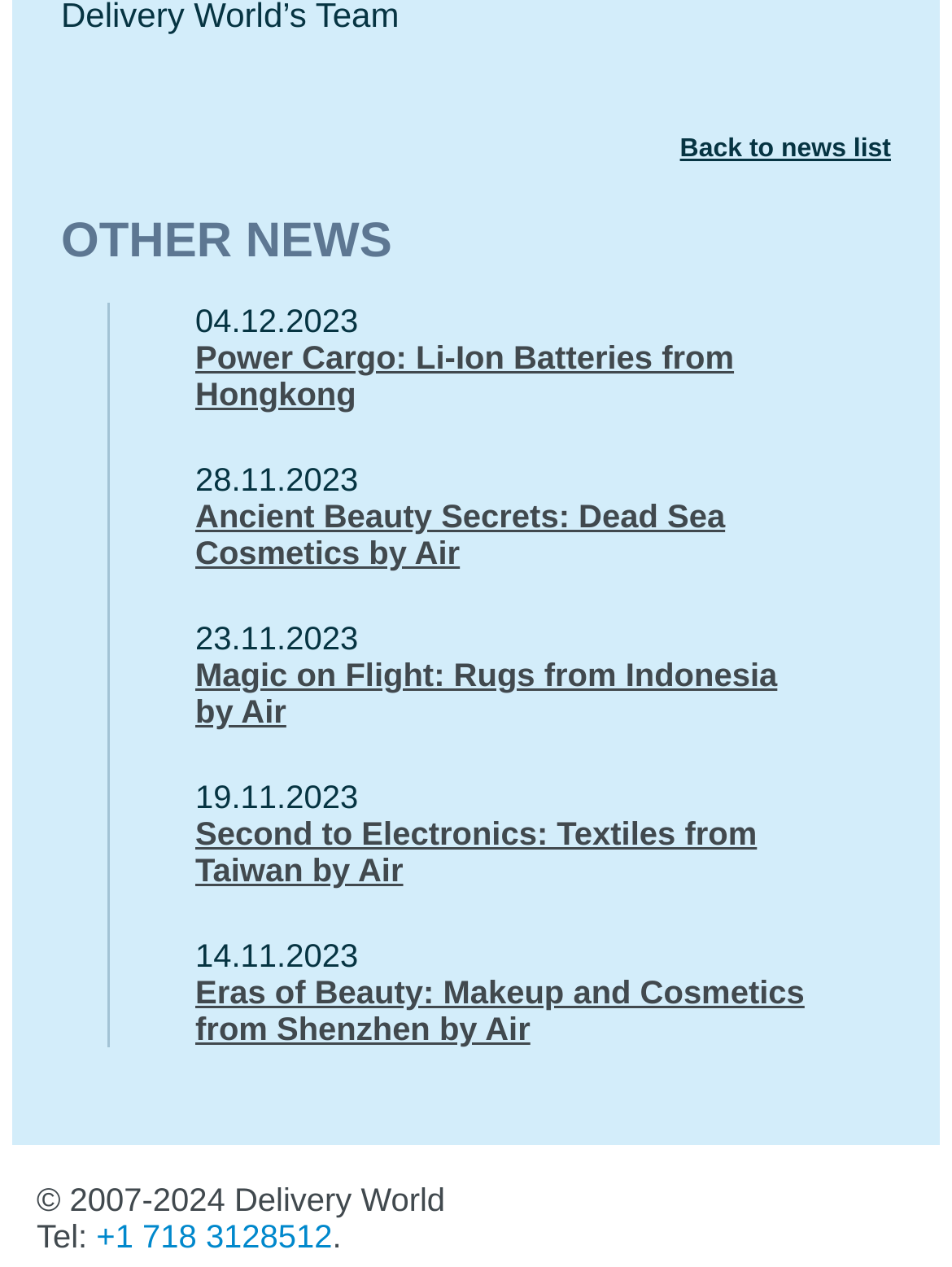Please provide a detailed answer to the question below based on the screenshot: 
How many news items are listed on this page?

I counted the number of link elements that represent news items, and there are 5 of them. They are 'Power Cargo: Li-Ion Batteries from Hongkong', 'Ancient Beauty Secrets: Dead Sea Cosmetics by Air', 'Magic on Flight: Rugs from Indonesia by Air', 'Second to Electronics: Textiles from Taiwan by Air', and 'Eras of Beauty: Makeup and Cosmetics from Shenzhen by Air'.